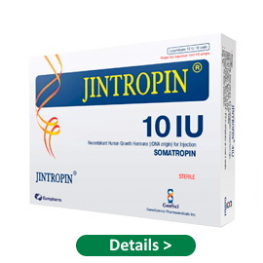Break down the image and provide a full description, noting any significant aspects.

The image features a box of JINTROPIN, a recombinant human growth hormone product designed for injection. The packaging is prominently labeled with "JINTROPIN" at the top and includes the dosage information, stating "10 IU." The product is scientifically indicated for use in hormone therapy and is marketed as a sterile formulation. Below the product details, a green button labeled "Details >" invites users to click for more information. This product is associated with the broader category of growth hormone offerings and is likely targeting individuals seeking hormone replacement therapies or related health enhancements.